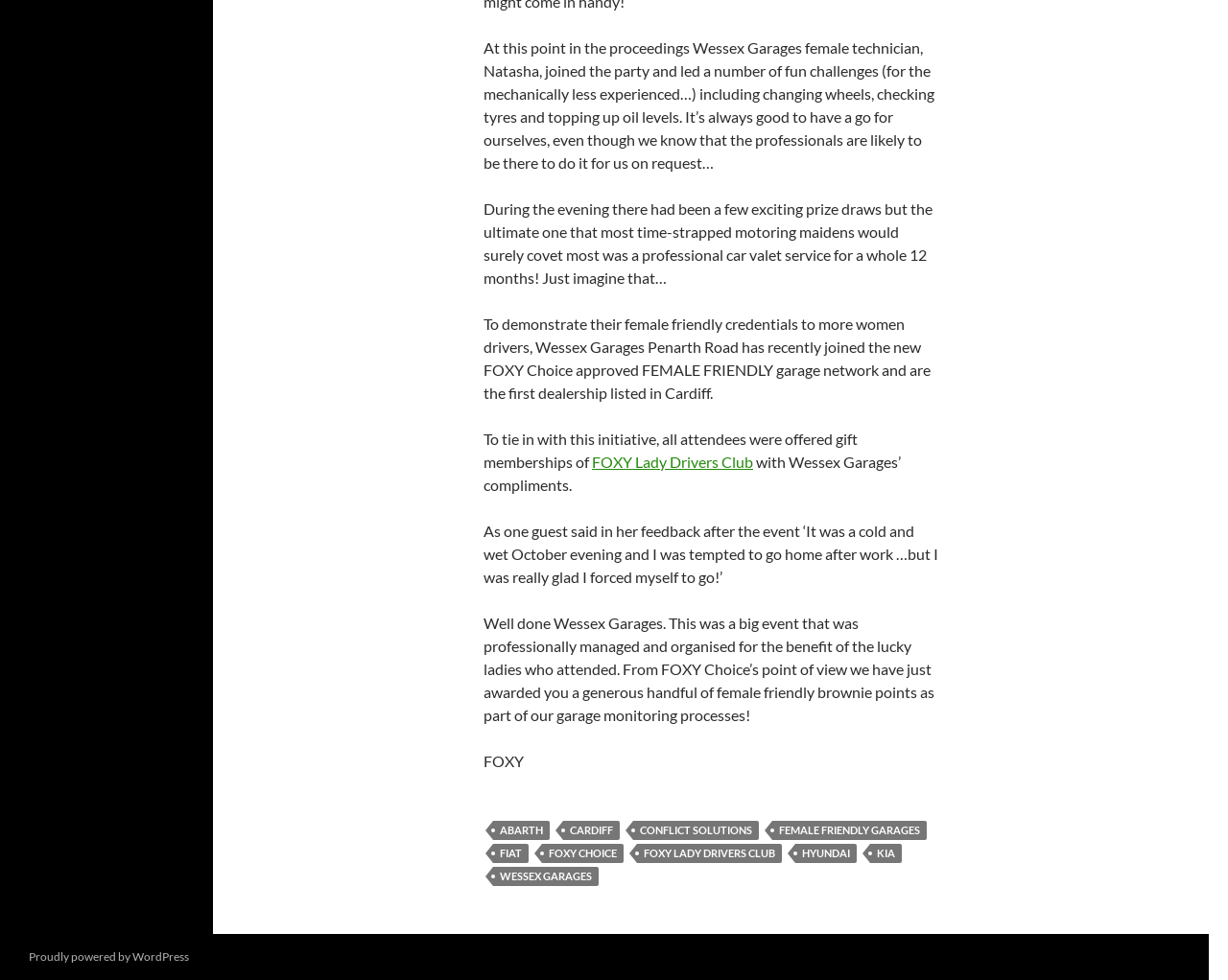What is the name of the club that attendees were offered gift memberships of?
Answer the question in as much detail as possible.

The text states that 'To tie in with this initiative, all attendees were offered gift memberships of FOXY Lady Drivers Club with Wessex Garages’ compliments.' This indicates that the name of the club is FOXY Lady Drivers Club.